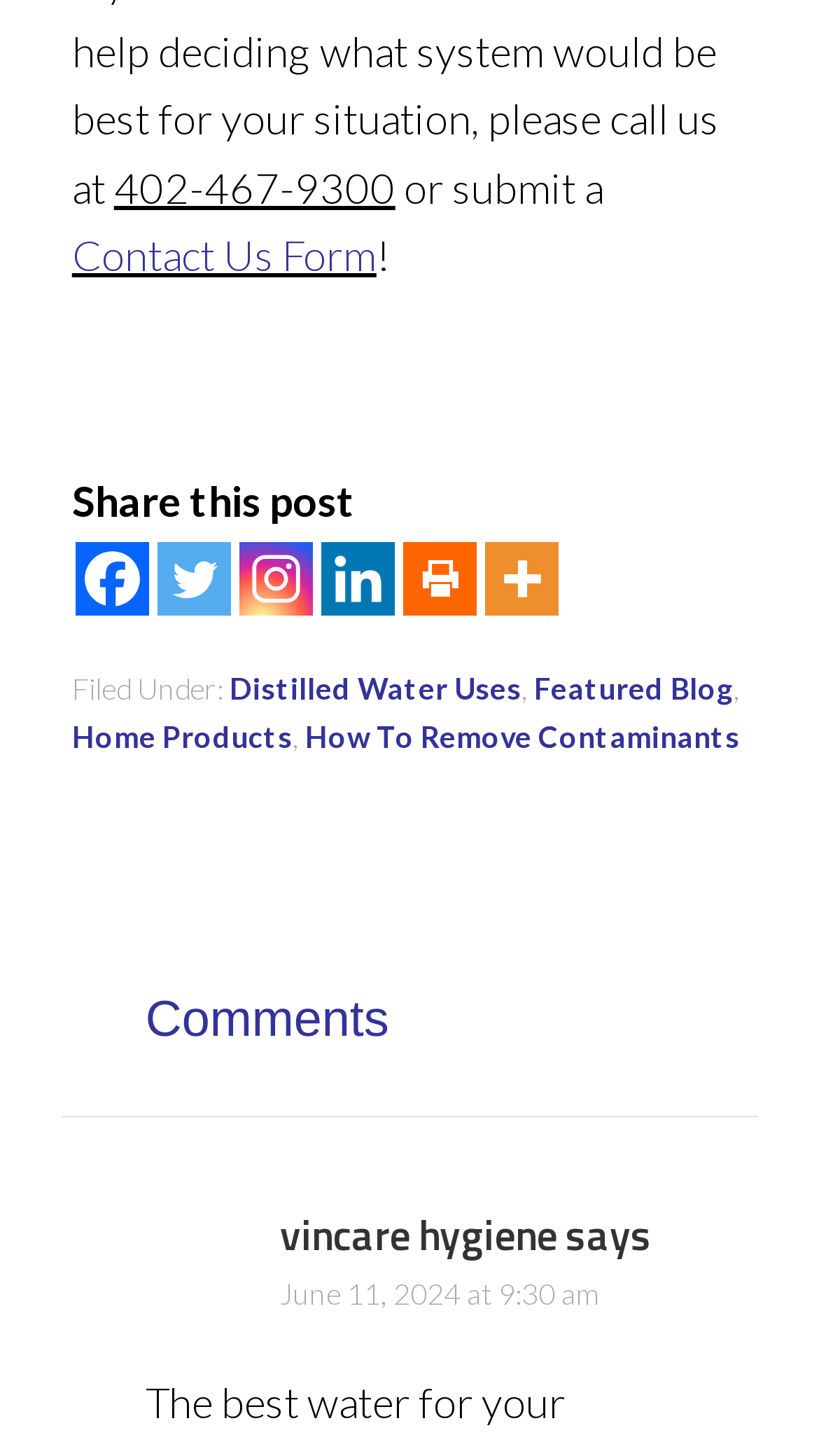How many social media links are available?
Utilize the image to construct a detailed and well-explained answer.

The social media links are Facebook, Twitter, Instagram, and Linkedin, which are located in the middle of the webpage with bounding box coordinates [0.093, 0.372, 0.183, 0.423], [0.193, 0.372, 0.283, 0.423], [0.293, 0.372, 0.383, 0.423], and [0.393, 0.372, 0.483, 0.423] respectively.